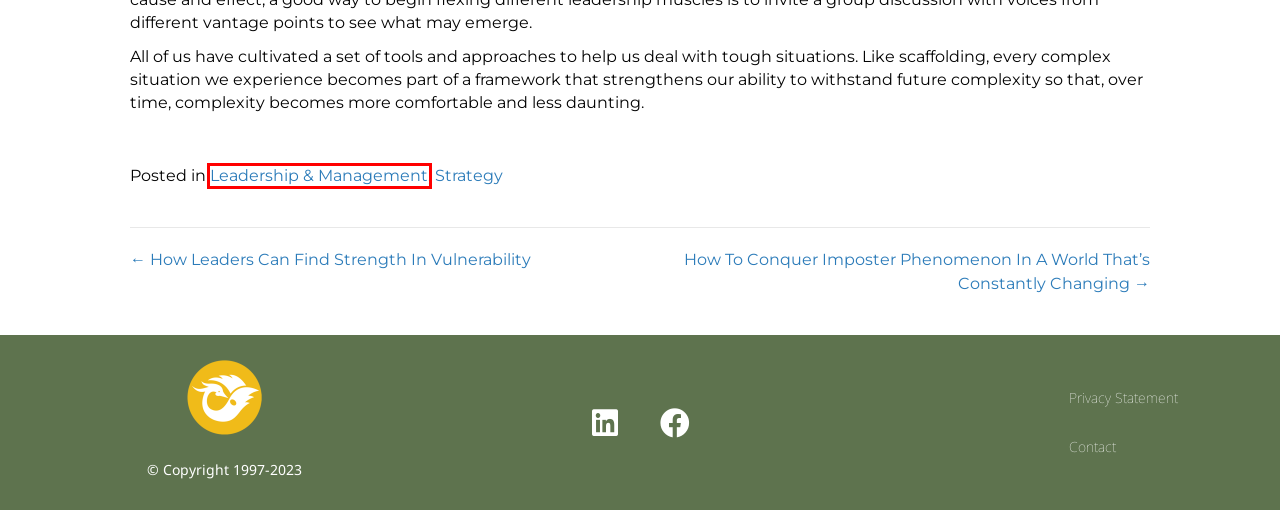You have a screenshot of a webpage with a red bounding box around an element. Identify the webpage description that best fits the new page that appears after clicking the selected element in the red bounding box. Here are the candidates:
A. Leadership & Management Archives - Adisa
B. About Us - Adisa
C. How Leaders Can Find Strength In Vulnerability - Adisa
D. Our Services - Adisa
E. How To Conquer Imposter Phenomenon In A World That’s Constantly Changing - Adisa
F. Contact Us - Adisa
G. Resources - Adisa
H. Strategy Archives - Adisa

A